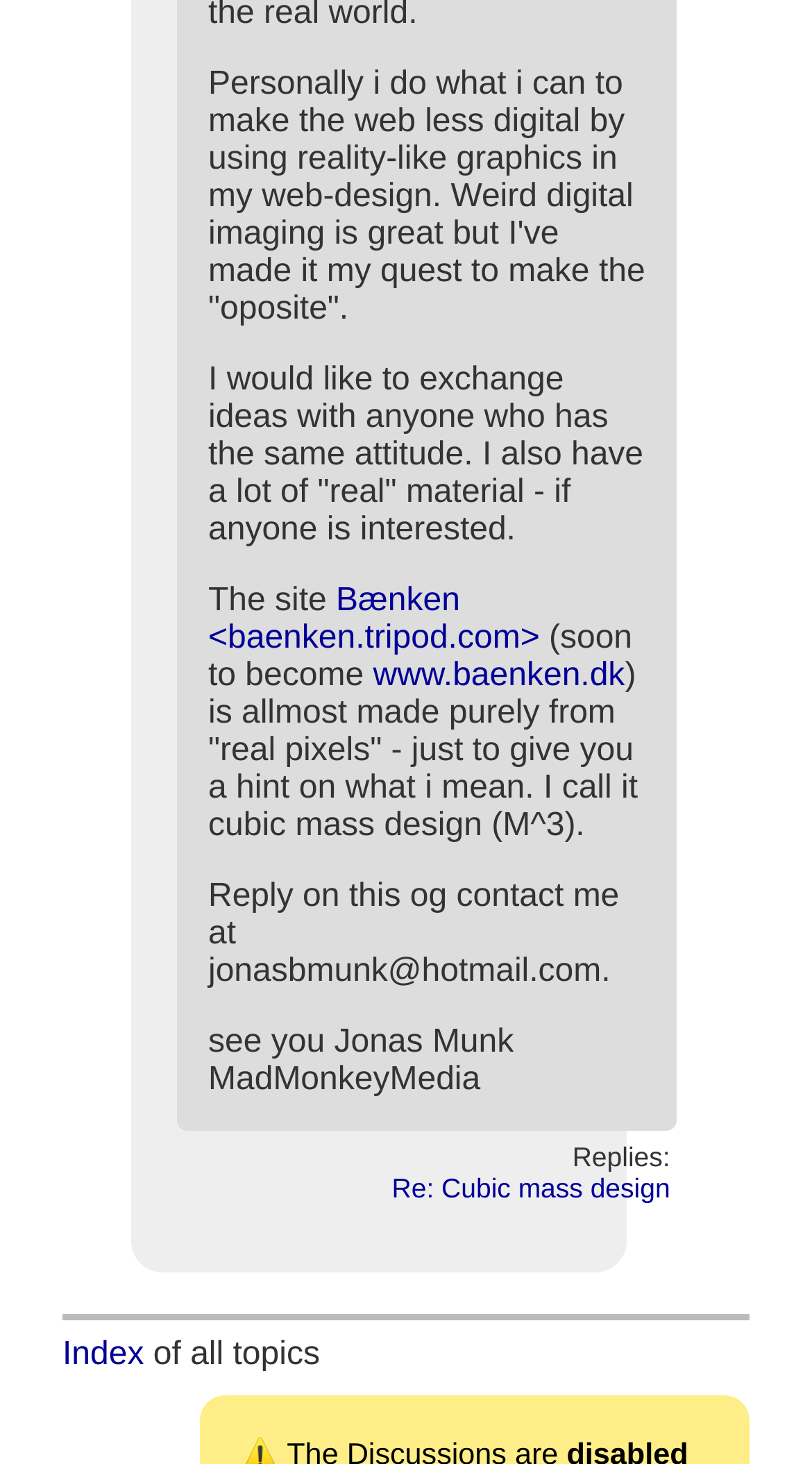Determine the bounding box for the UI element described here: "Re: Cubic mass design".

[0.483, 0.801, 0.825, 0.822]